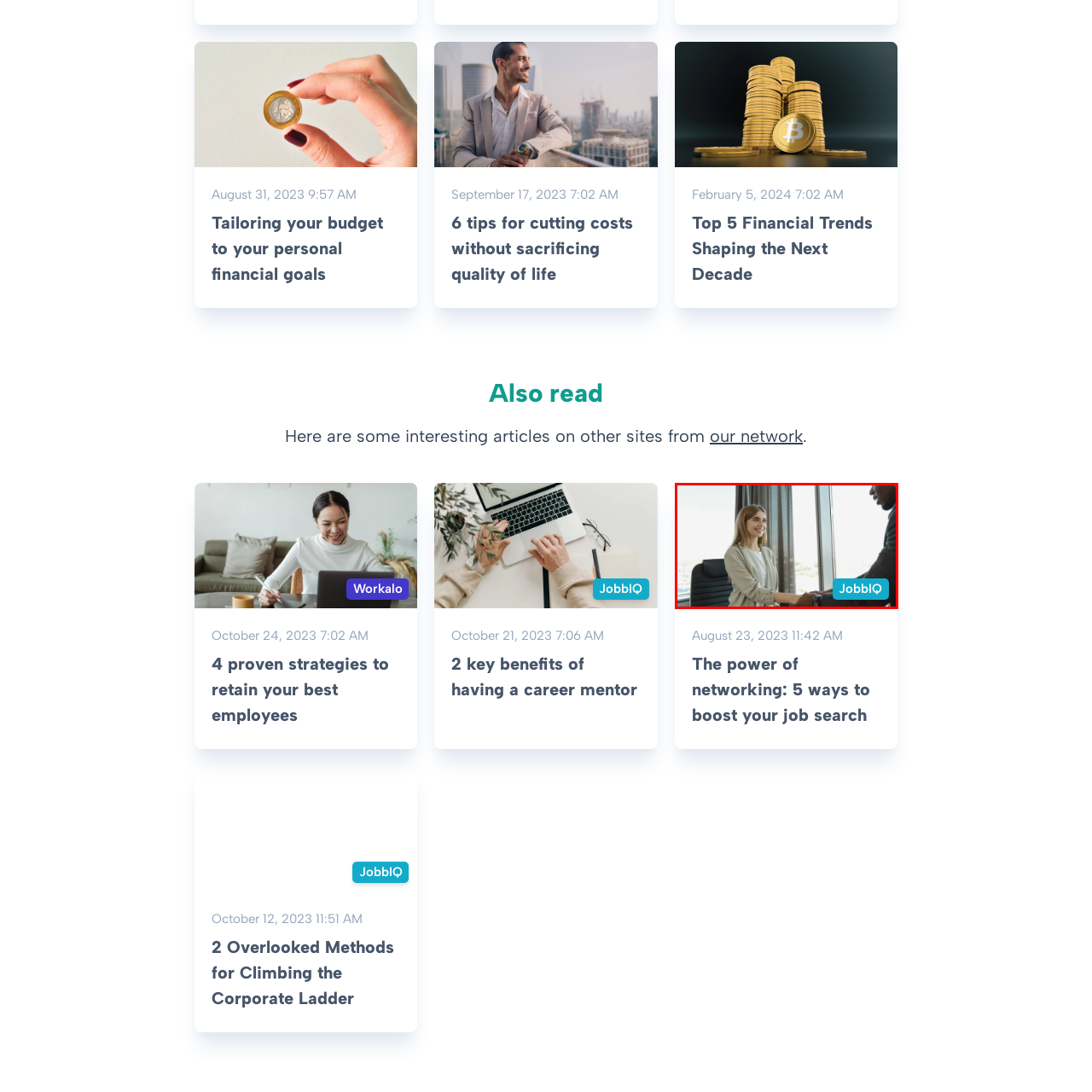Offer a detailed account of what is shown inside the red bounding box.

The image features a professional setting with two individuals engaged in a handshake, symbolizing a positive interaction, such as a job interview or agreement. The woman, wearing a light sweater, exudes a warm smile, suggesting confidence and friendliness, while the man in formal attire appears serious yet approachable. Sunlight filters through large windows, illuminating the modern office space and enhancing the overall atmosphere of professionalism. In the bottom right corner, the logo for JobbIQ hints at a connection to career development or job opportunities, aligning with the themes of networking and mentoring for professional growth.